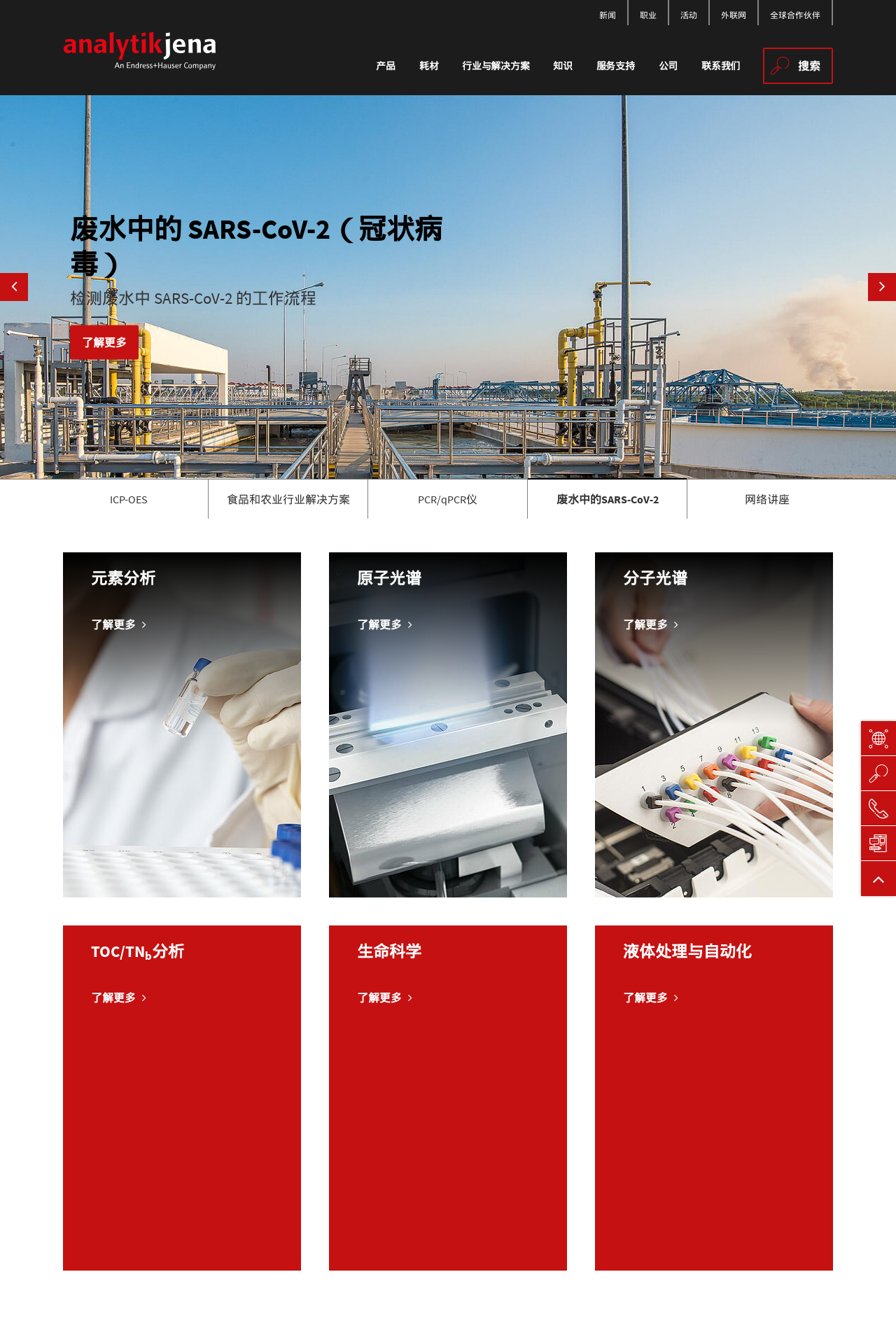Please indicate the bounding box coordinates for the clickable area to complete the following task: "Click the Analytik Jena Logo". The coordinates should be specified as four float numbers between 0 and 1, i.e., [left, top, right, bottom].

[0.07, 0.023, 0.242, 0.055]